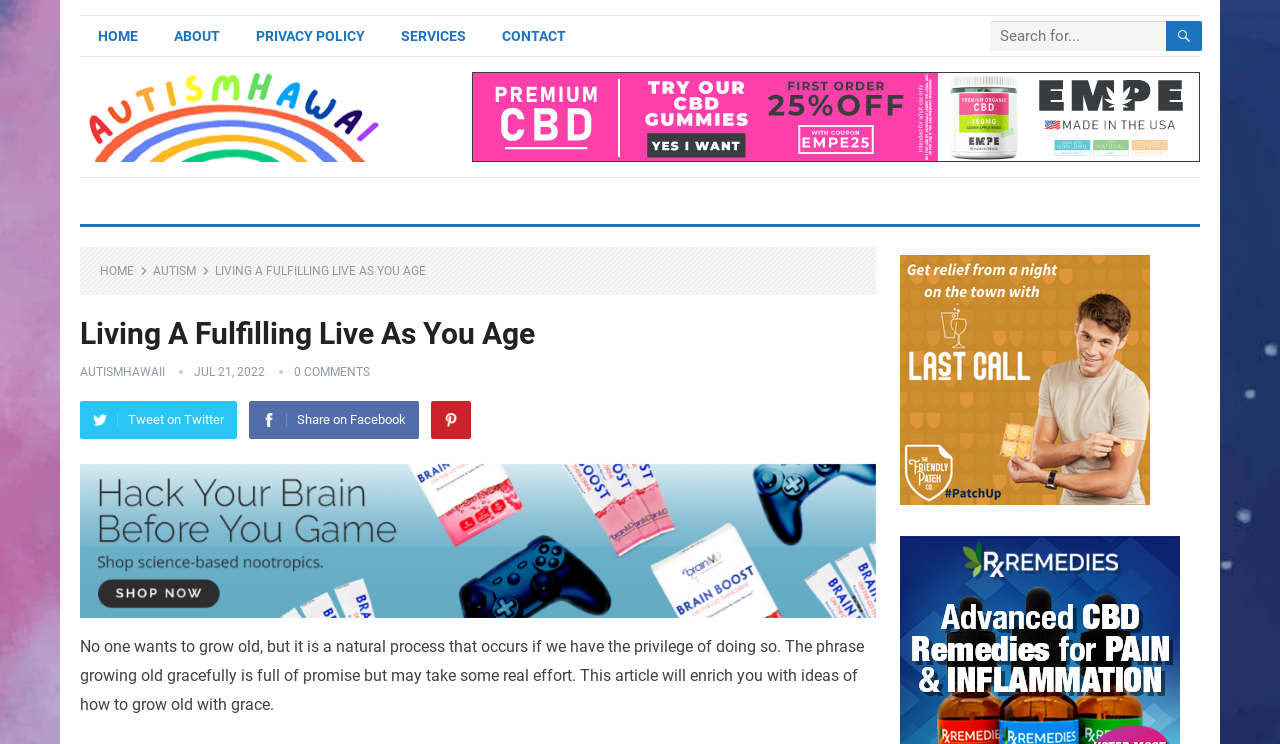Please answer the following question as detailed as possible based on the image: 
What is the date of the article?

I found the date of the article by looking at the section below the header, where it says 'JUL 21, 2022'.